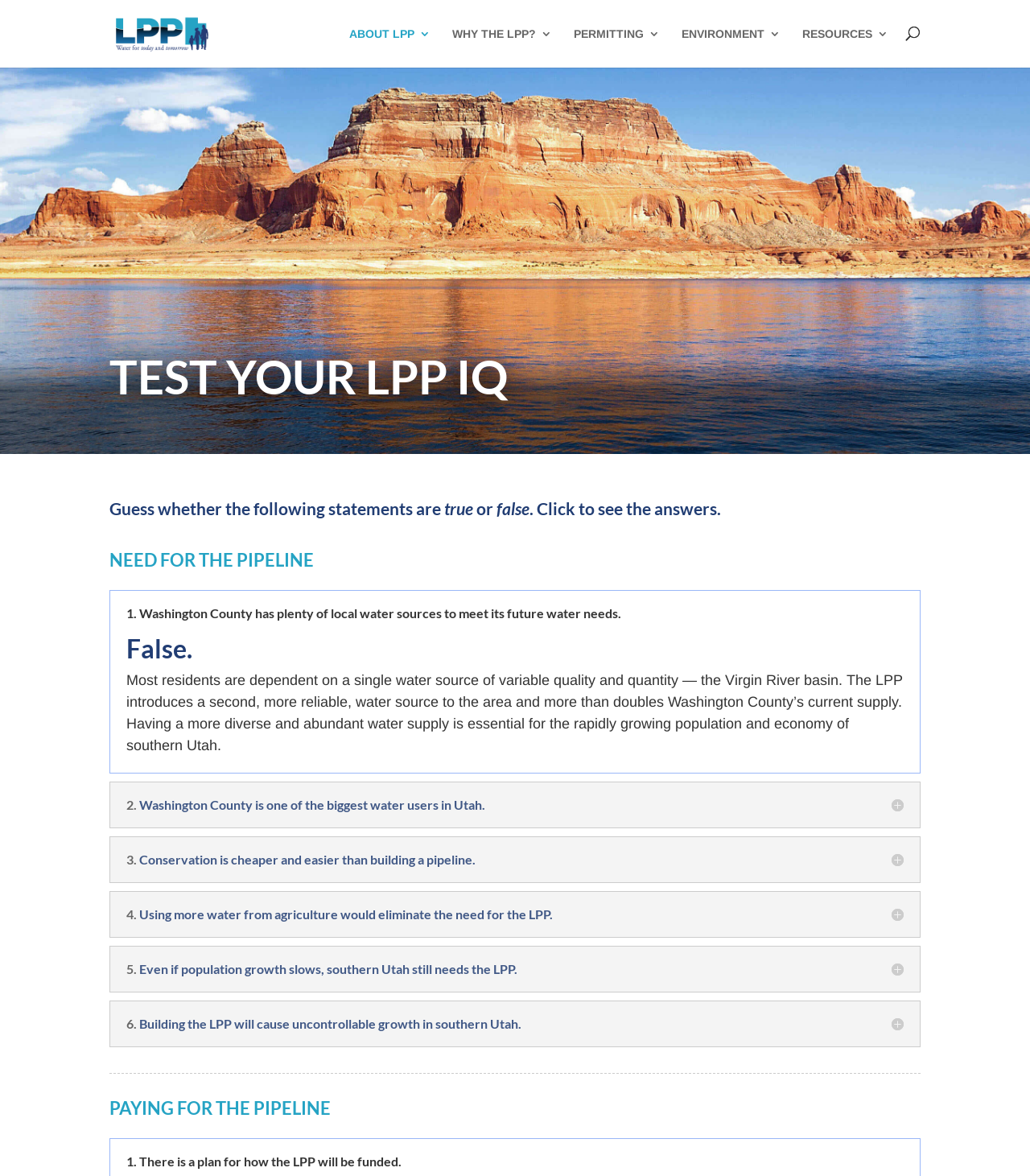What is the current water supply situation in Washington County?
Look at the image and answer the question with a single word or phrase.

Single water source of variable quality and quantity